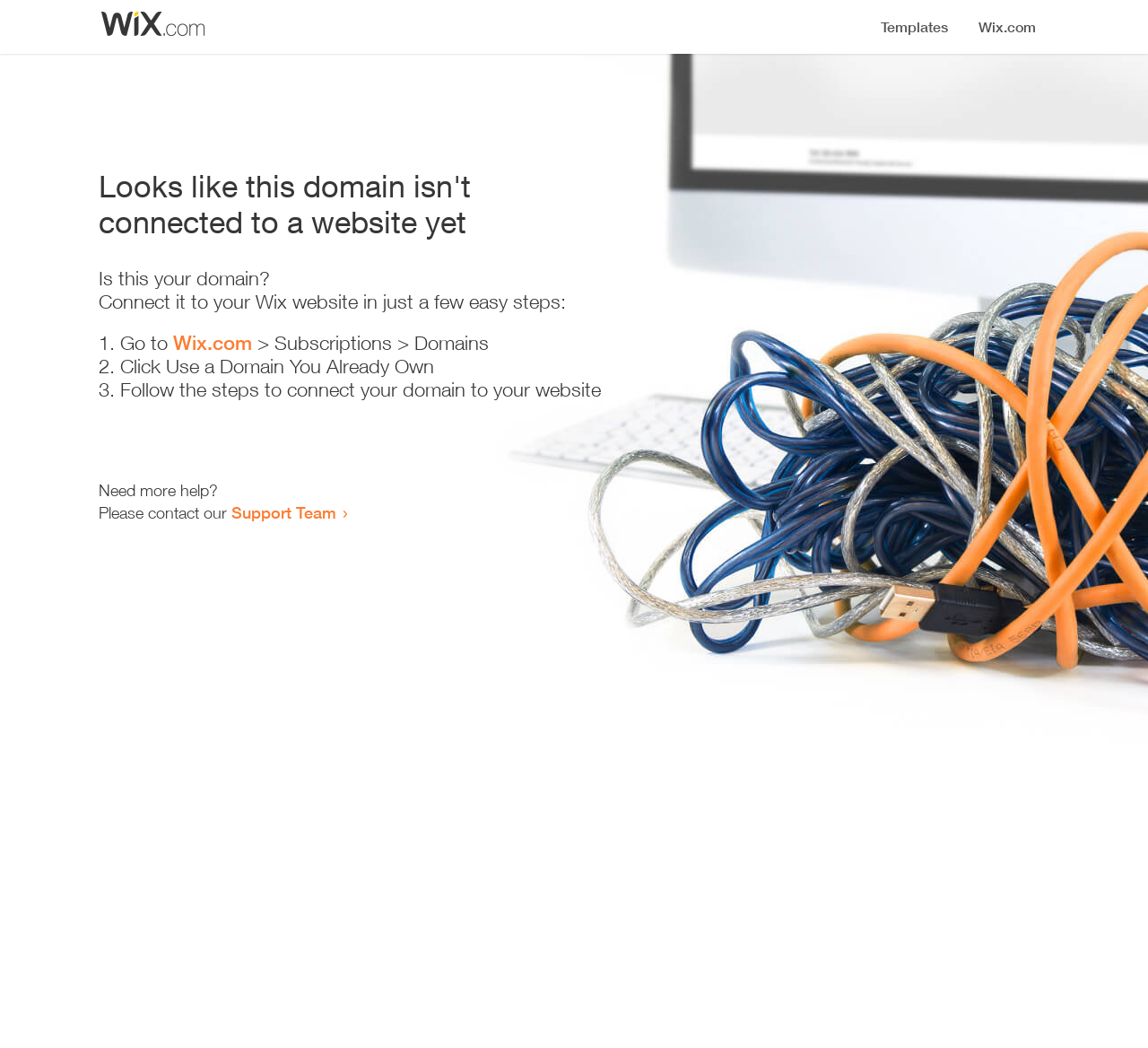How many steps are required to connect the domain?
Answer the question using a single word or phrase, according to the image.

3